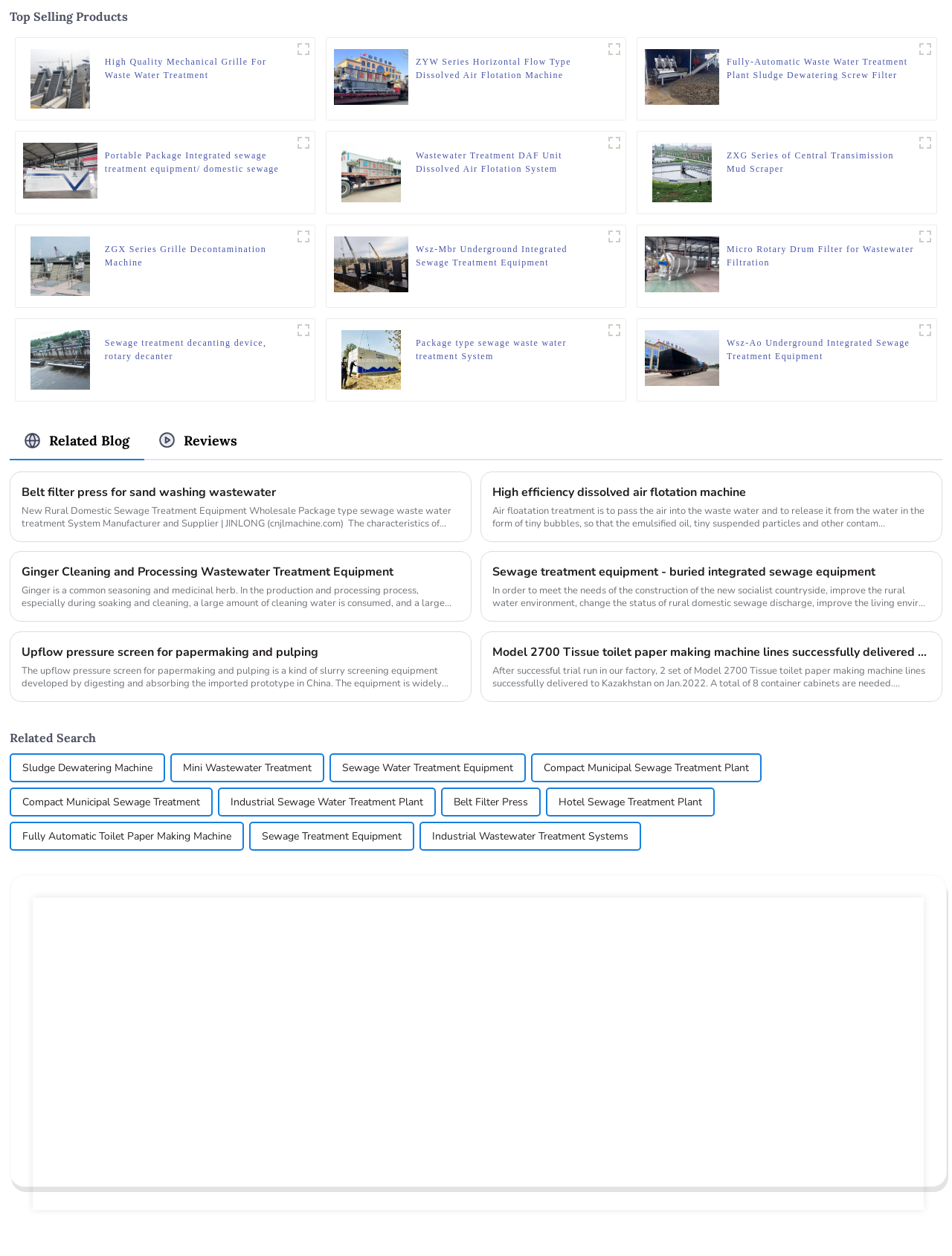How many products are displayed on the webpage?
Observe the image and answer the question with a one-word or short phrase response.

12